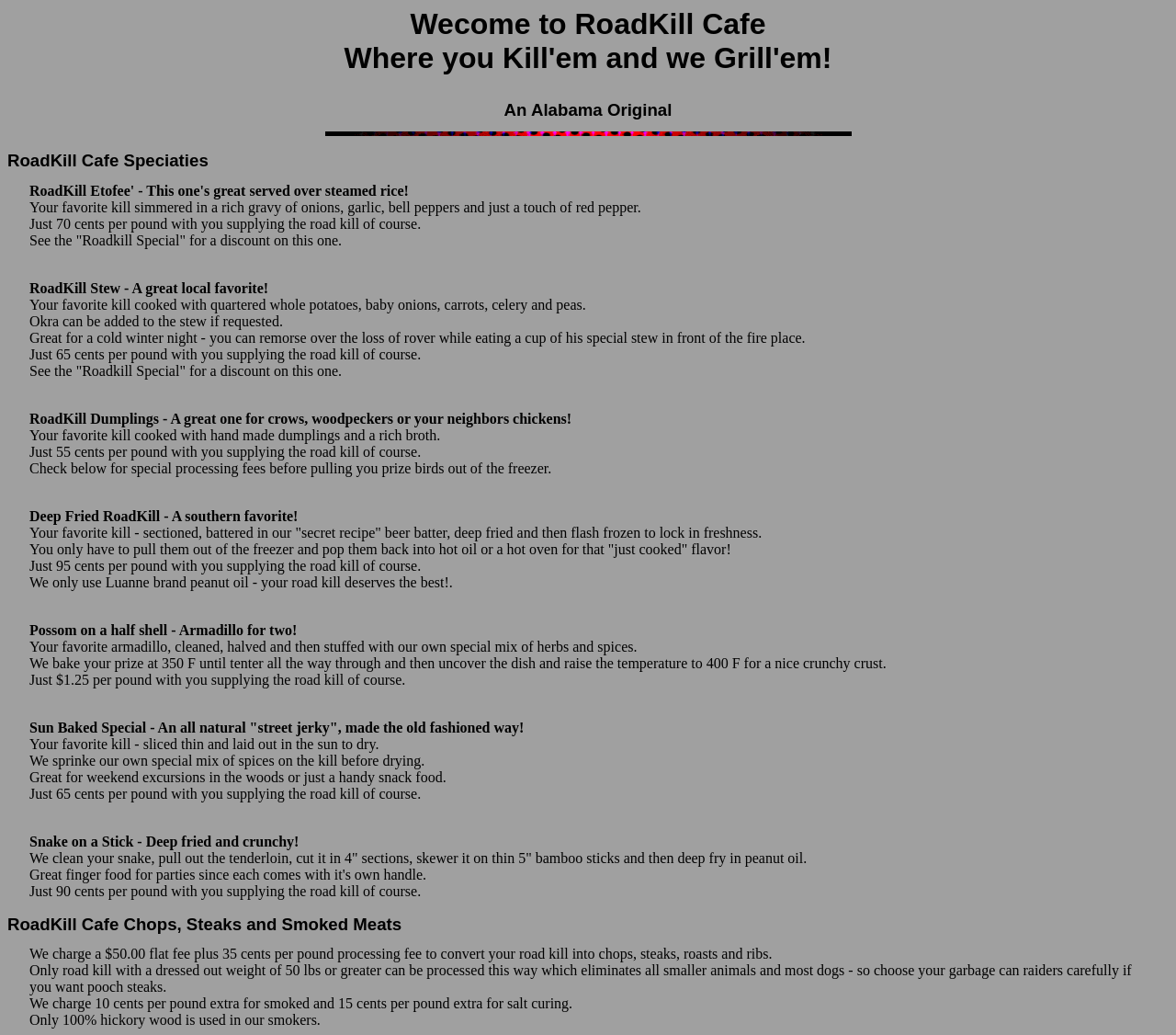What is the minimum weight required for road kill to be processed into chops, steaks, roasts and ribs?
Please give a detailed and elaborate answer to the question.

According to the webpage, only road kill with a dressed out weight of 50 lbs or greater can be processed into chops, steaks, roasts and ribs, as mentioned in the section 'RoadKill Cafe Chops, Steaks and Smoked Meats'.